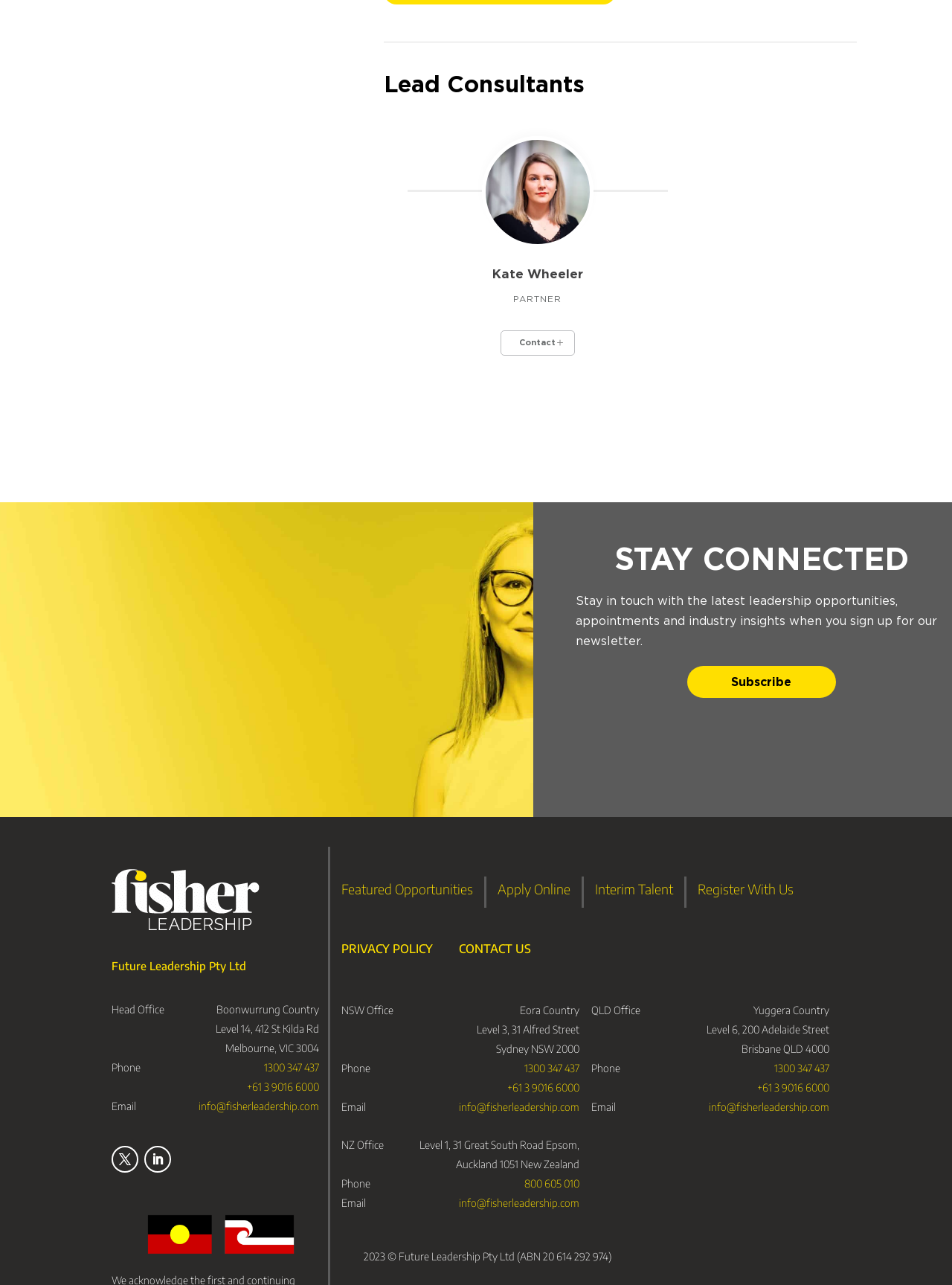Indicate the bounding box coordinates of the element that needs to be clicked to satisfy the following instruction: "View the 'Featured Opportunities'". The coordinates should be four float numbers between 0 and 1, i.e., [left, top, right, bottom].

[0.359, 0.688, 0.497, 0.701]